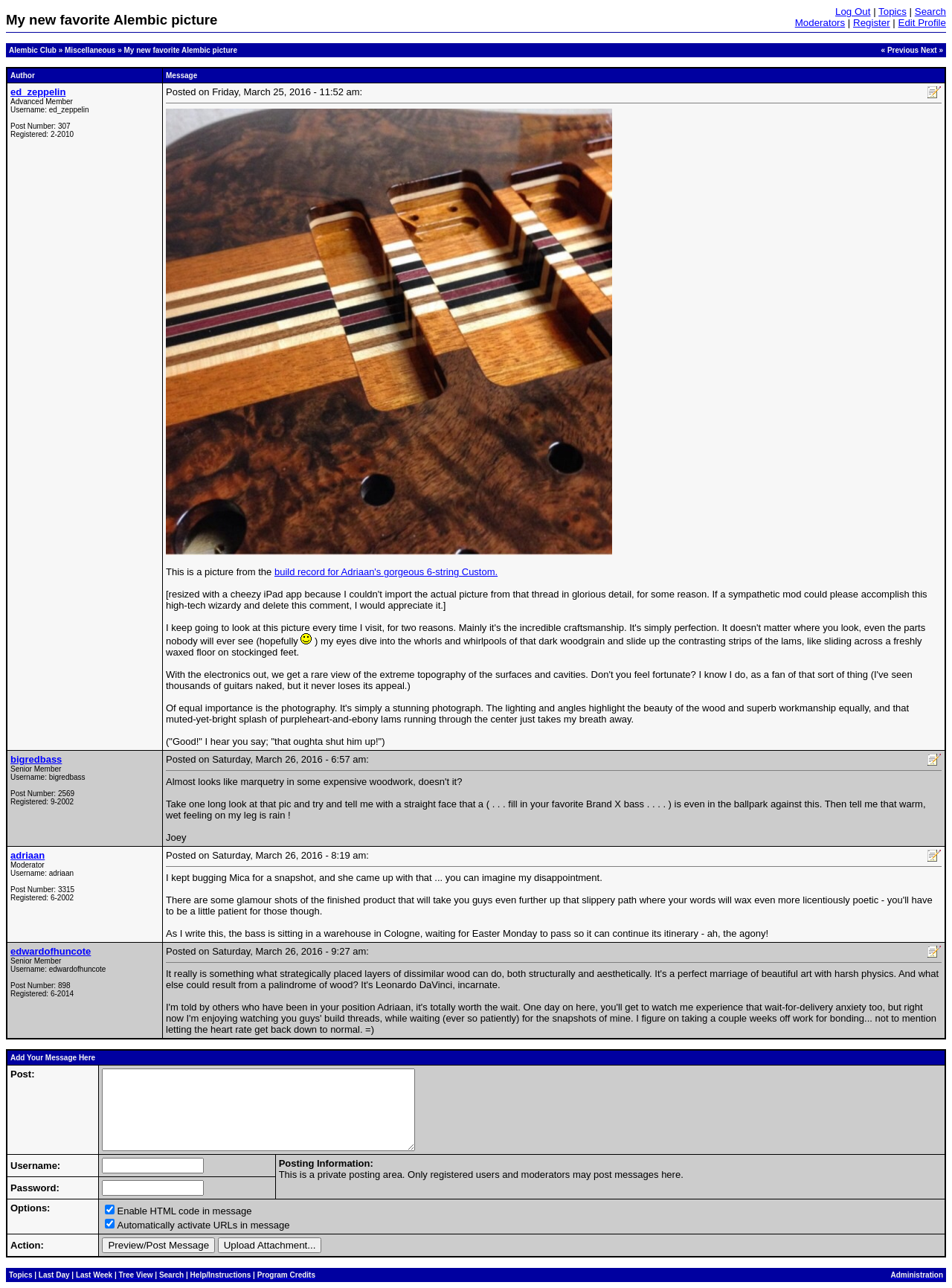What is the username of the first poster?
Observe the image and answer the question with a one-word or short phrase response.

ed_zeppelin